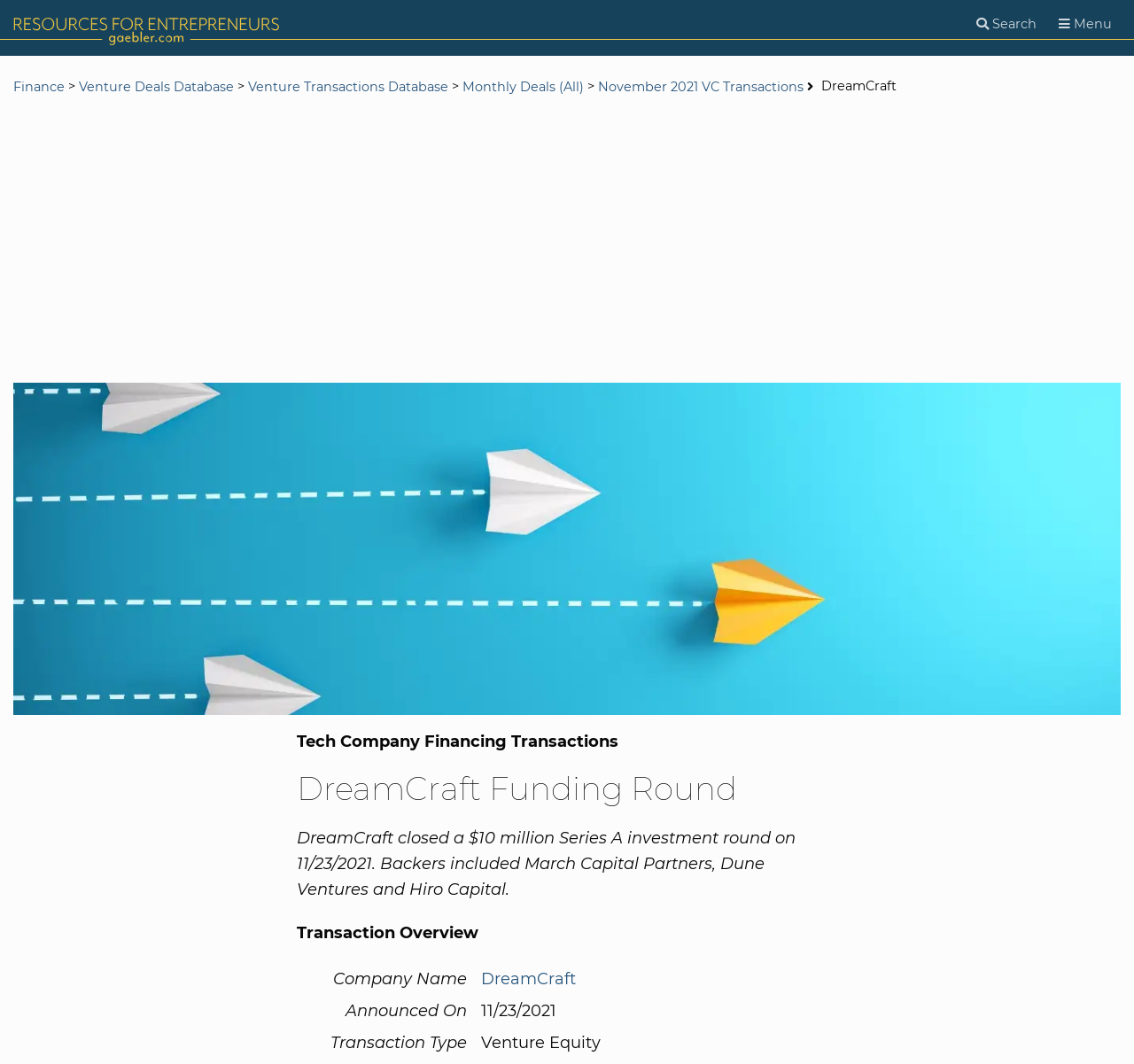What is the name of the webpage?
Please answer the question with as much detail and depth as you can.

I looked at the root element of the webpage and found the name of the webpage, which is 'DreamCraft 11/23/2021 Capital Raise'.